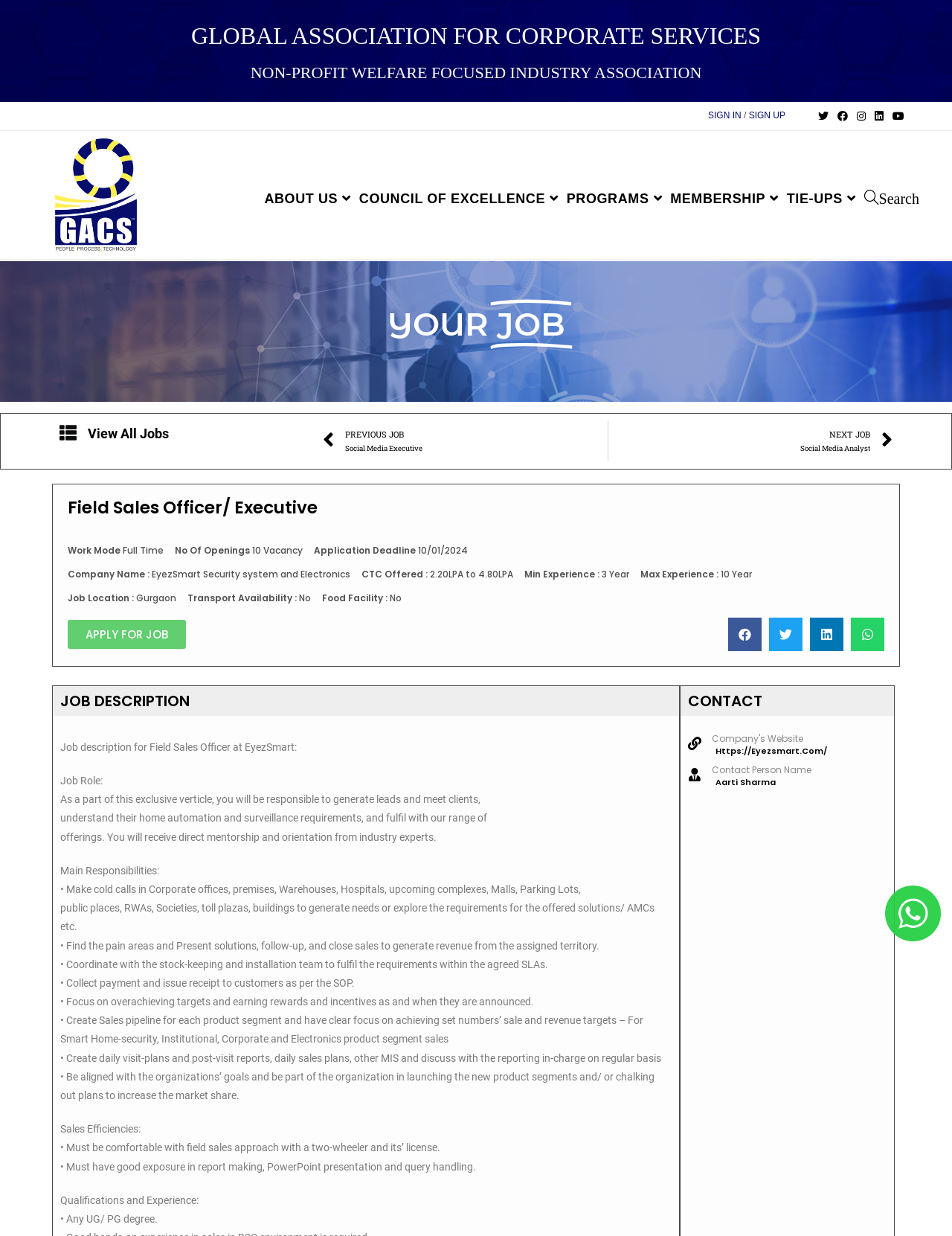Identify the bounding box coordinates of the region that should be clicked to execute the following instruction: "View all jobs".

[0.092, 0.345, 0.177, 0.357]